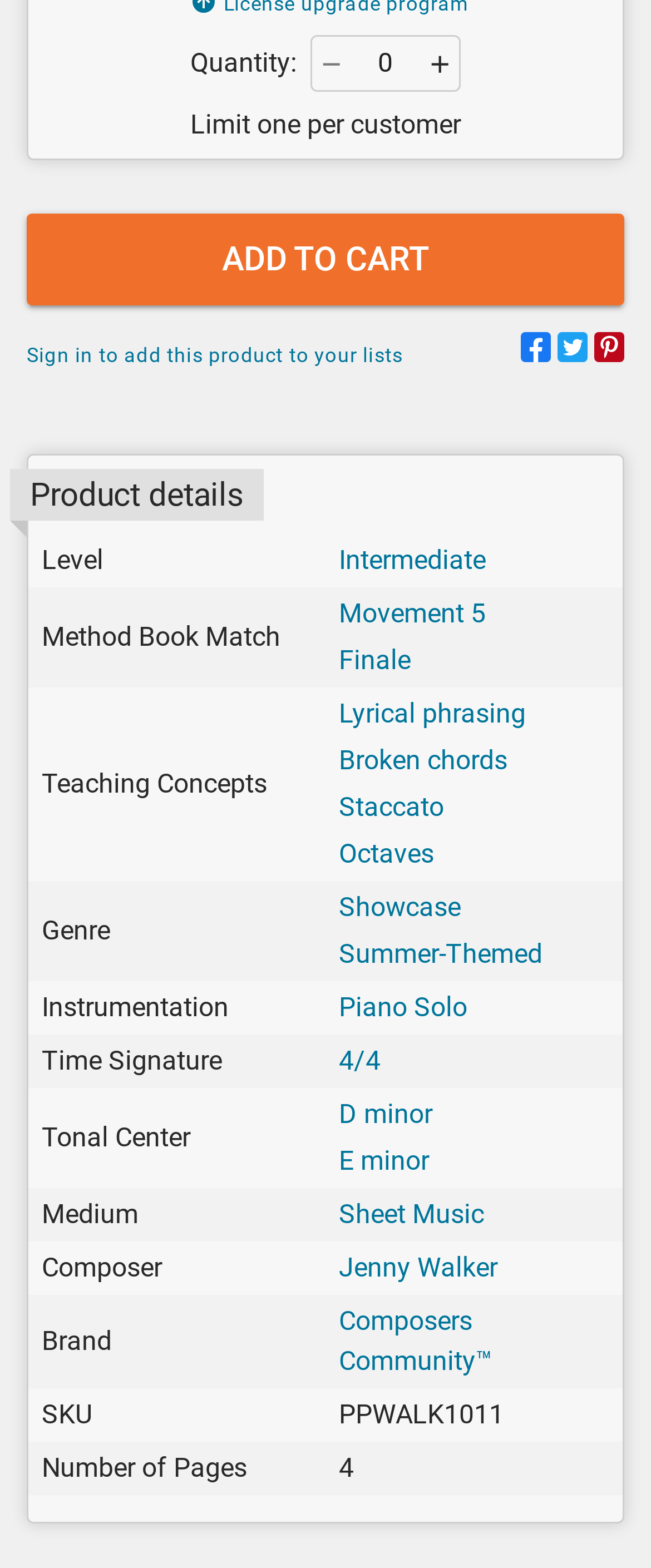Highlight the bounding box coordinates of the region I should click on to meet the following instruction: "View product details".

[0.046, 0.304, 0.374, 0.326]